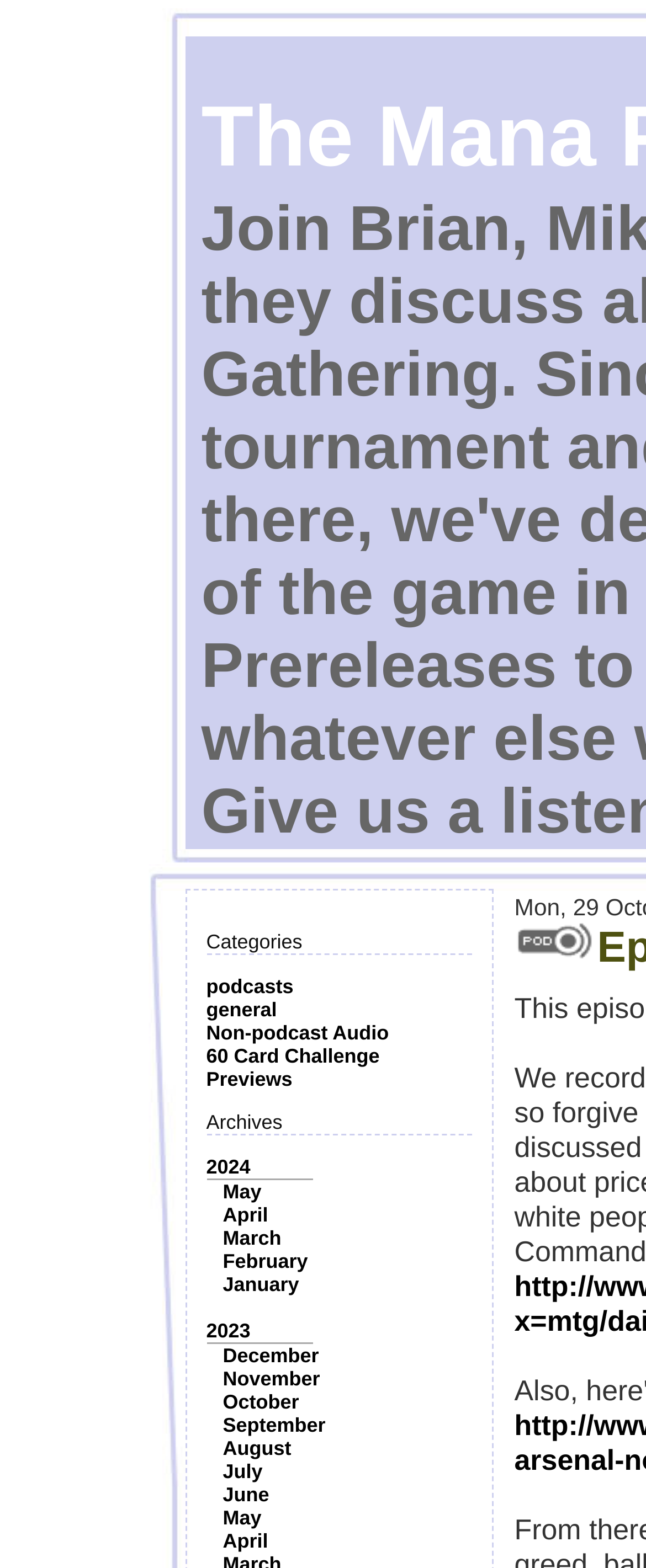Pinpoint the bounding box coordinates of the clickable element needed to complete the instruction: "Explore the 'Previews' section". The coordinates should be provided as four float numbers between 0 and 1: [left, top, right, bottom].

[0.319, 0.681, 0.453, 0.696]